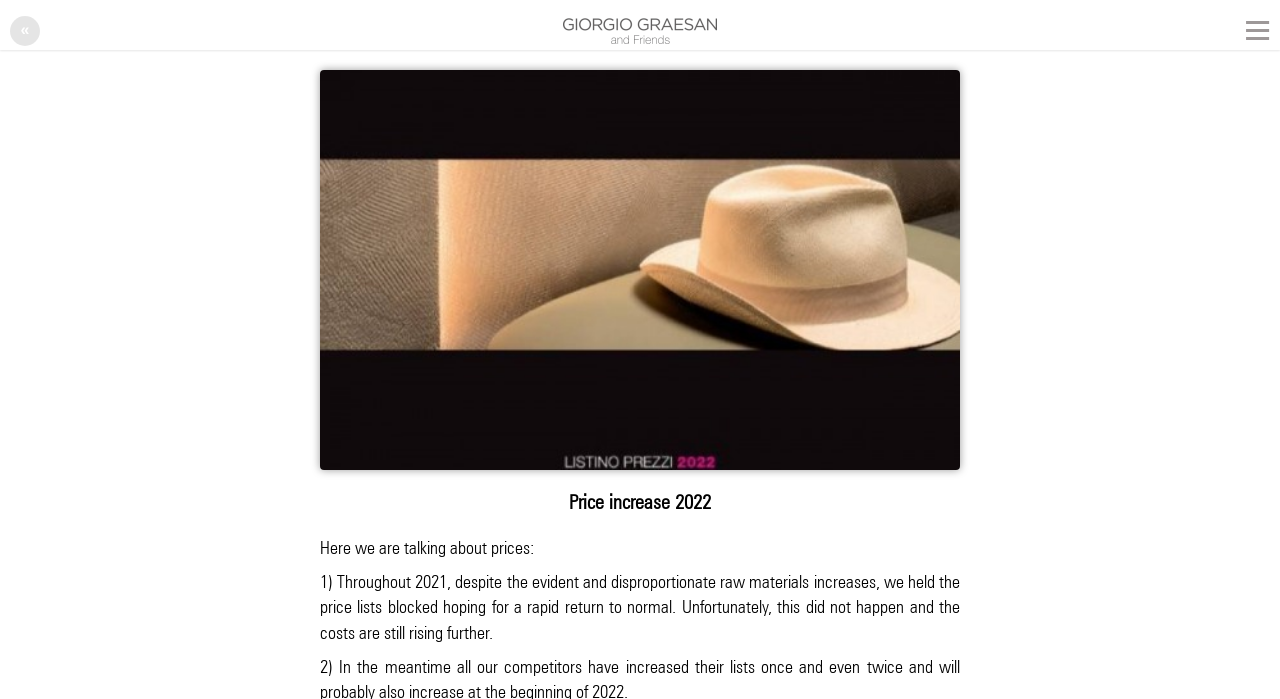Provide a short answer using a single word or phrase for the following question: 
What is the purpose of the text?

Explaining price increase